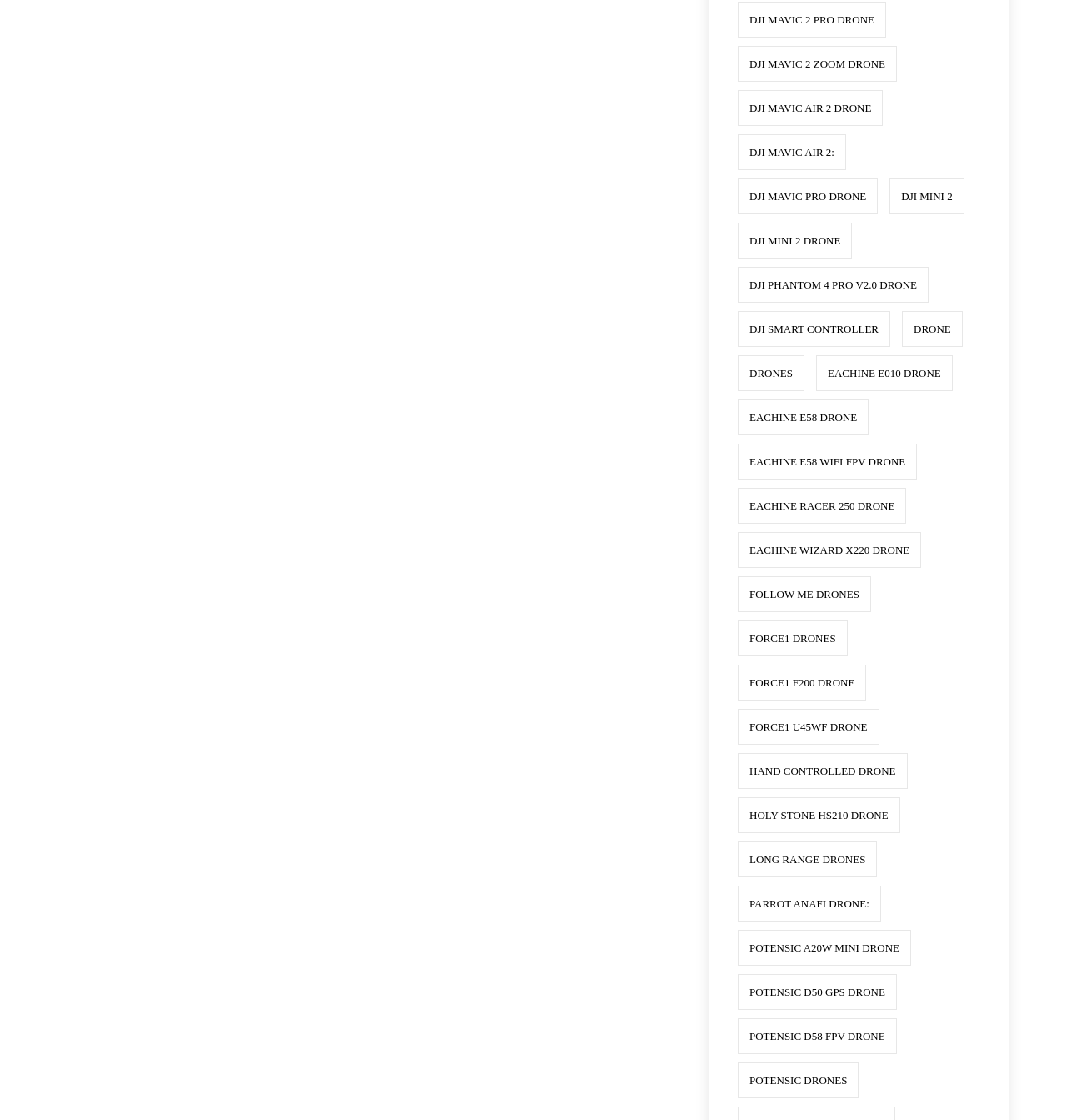Please locate the bounding box coordinates of the element that should be clicked to achieve the given instruction: "Click on DJI Mavic 2 Pro Drone".

[0.691, 0.001, 0.83, 0.033]